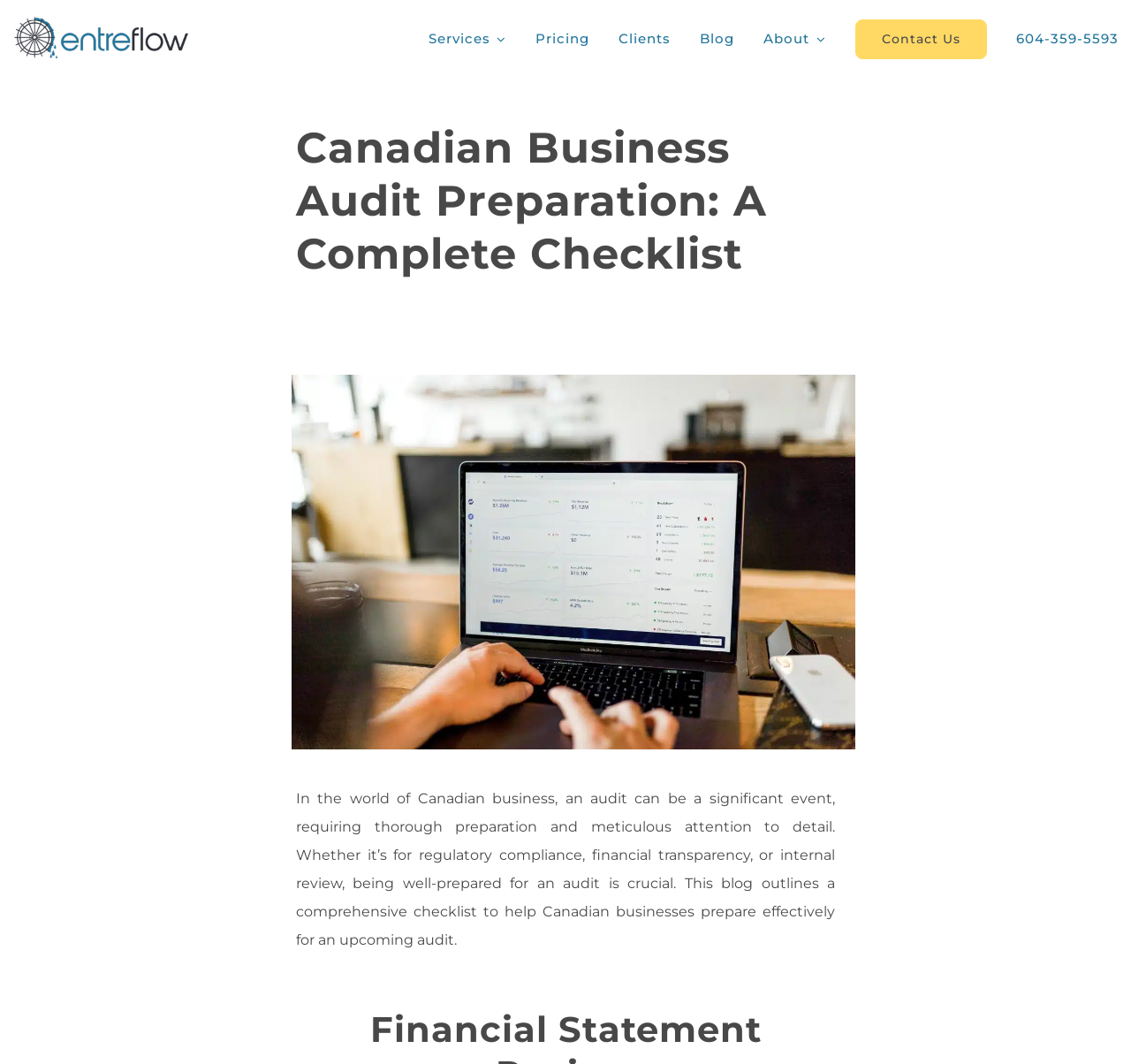How many links are in the navigation menu?
Based on the screenshot, provide your answer in one word or phrase.

7